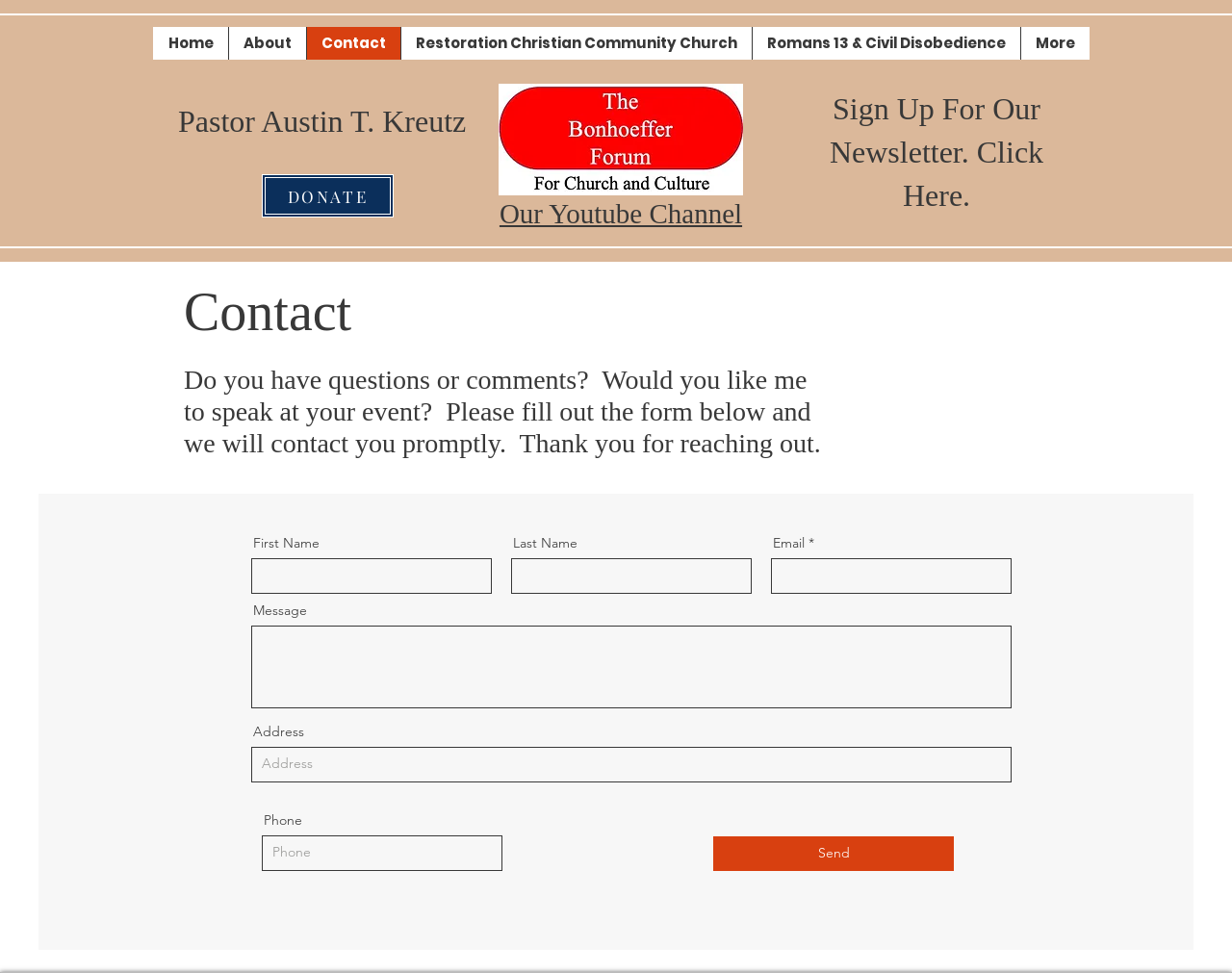Determine the bounding box coordinates of the clickable region to carry out the instruction: "Click on the DONATE link".

[0.212, 0.179, 0.32, 0.224]